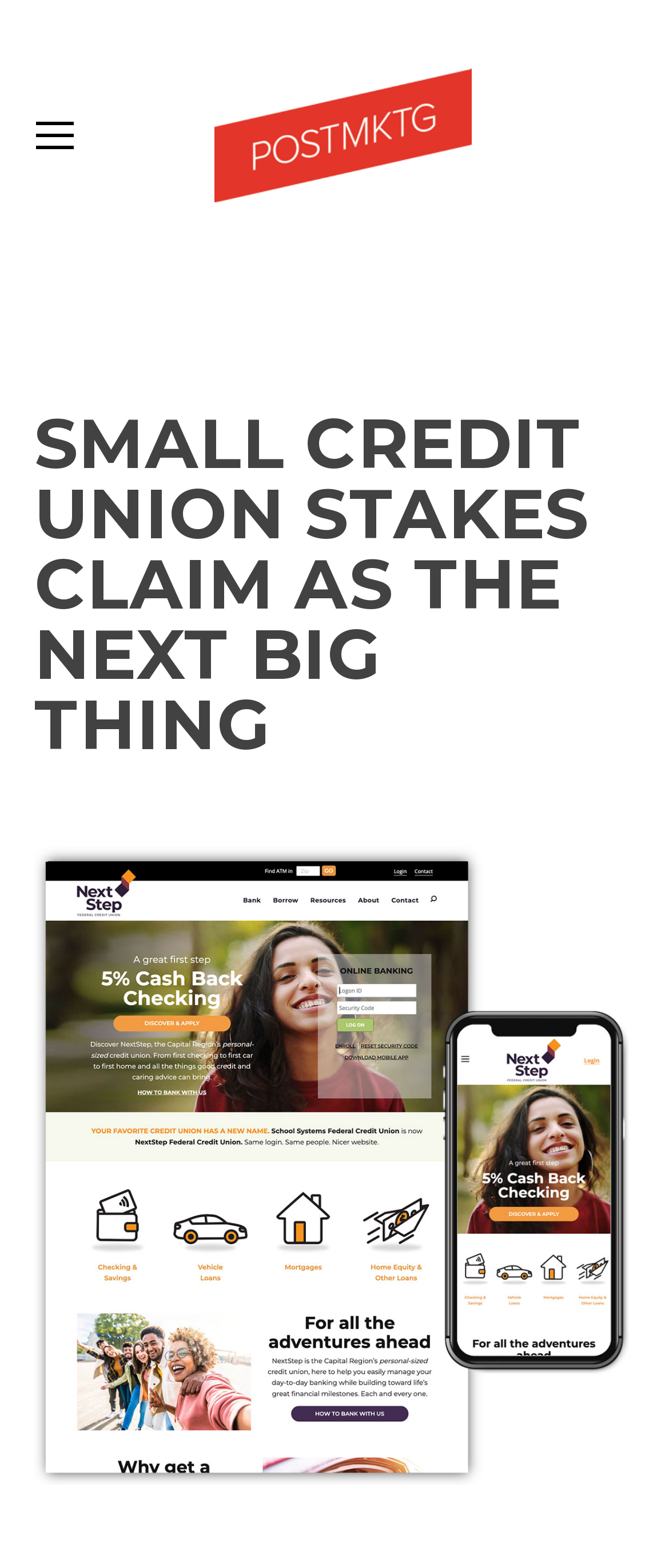Generate a thorough explanation of the webpage's elements.

The webpage is about POSTMKTG's rebranding of School Services Federal Credit Union, which they have renamed NextStep. At the top left of the page, there is a mobile menu icon. Next to it, on the top center, is the POSTMKTG logo, which is an image with the text "POSTMKTG". 

Below the logo, there is a large heading that reads "SMALL CREDIT UNION STAKES CLAIM AS THE NEXT BIG THING". Underneath the heading, there is a large image showcasing the NextStep website on both desktop and mobile devices. 

At the bottom right of the page, there is a "Go to Top" link, accompanied by a small icon.